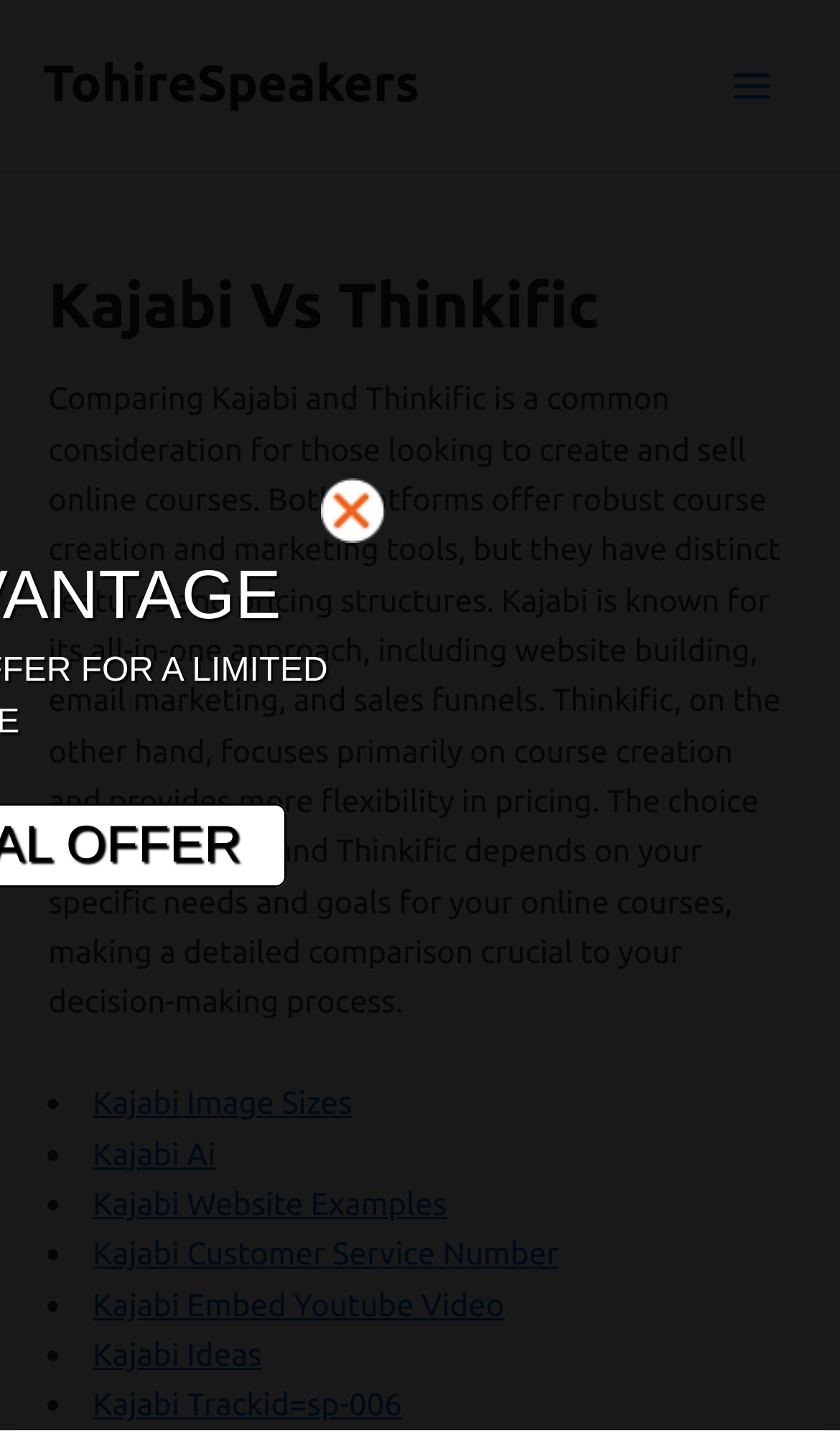Identify the bounding box coordinates for the element that needs to be clicked to fulfill this instruction: "Open the main menu". Provide the coordinates in the format of four float numbers between 0 and 1: [left, top, right, bottom].

[0.841, 0.028, 0.949, 0.091]